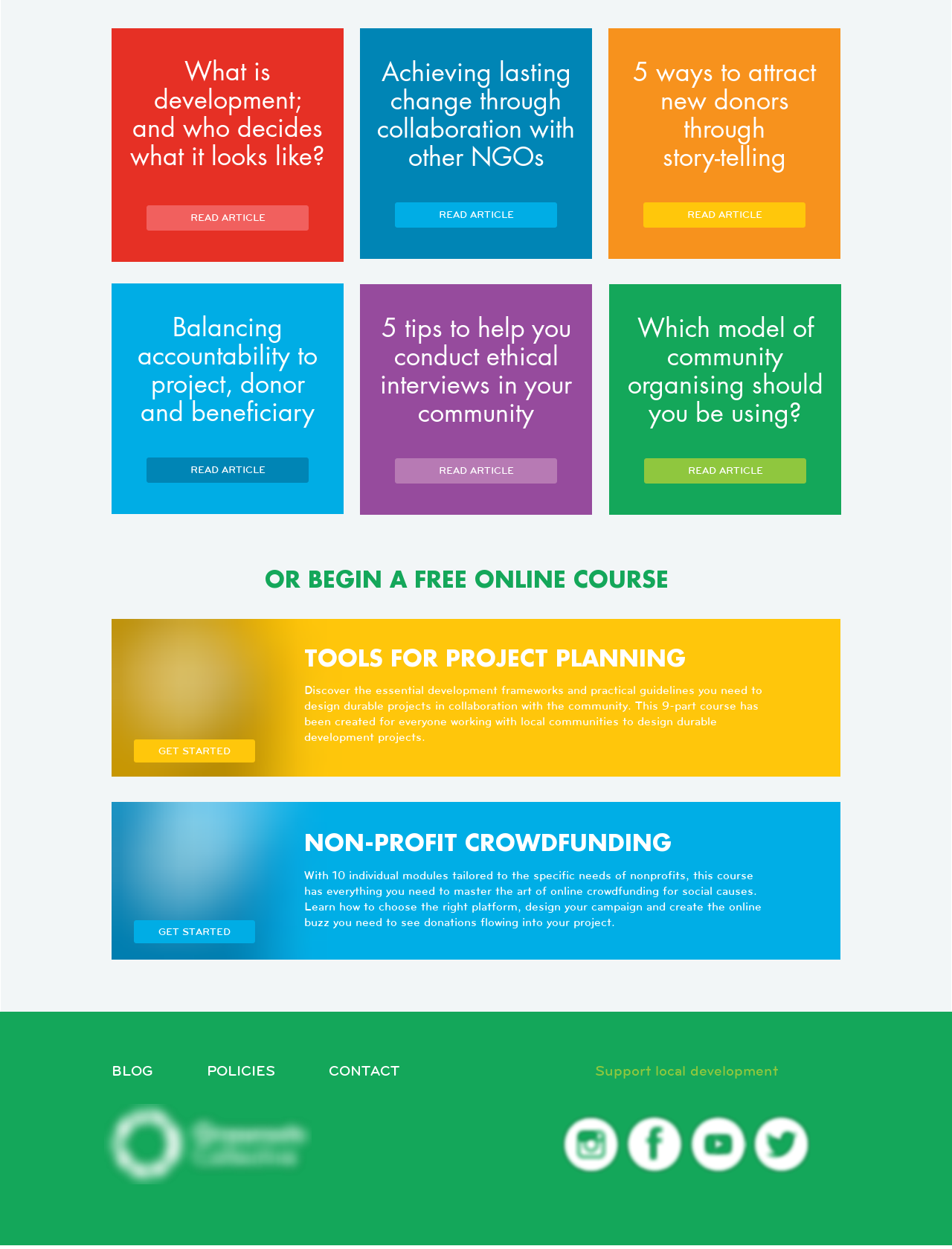Using the elements shown in the image, answer the question comprehensively: What is the 'FREE ONLINE COURSE' about?

The 'FREE ONLINE COURSE' section describes a 9-part course that teaches users how to design durable projects in collaboration with local communities. The course appears to be focused on providing practical guidelines and frameworks for development projects.